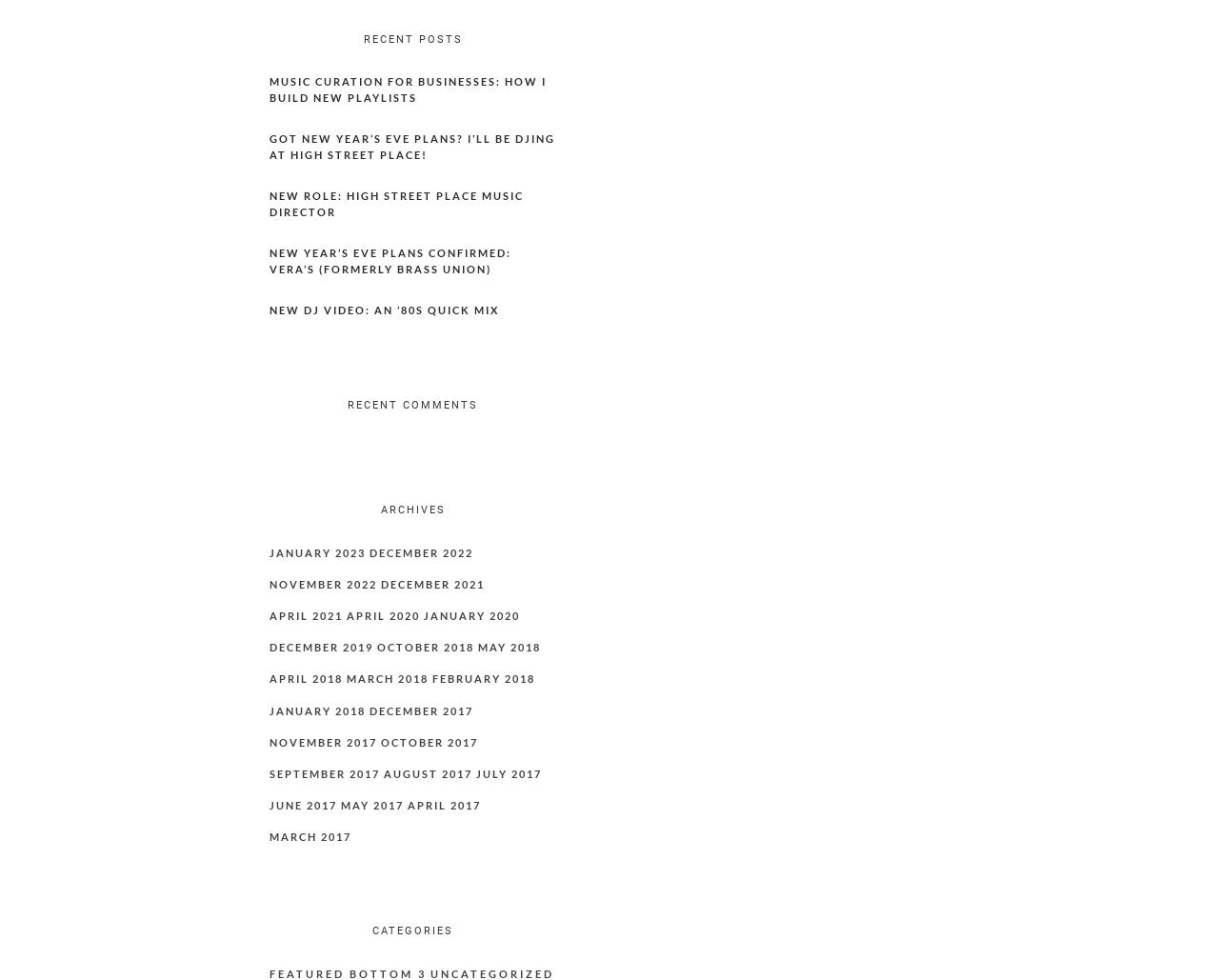How many recent comments are listed?
Look at the screenshot and respond with one word or a short phrase.

0